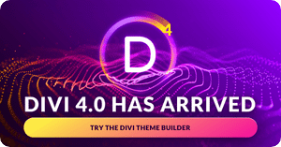Based on what you see in the screenshot, provide a thorough answer to this question: What is the significance of the bold text?

The bold text 'DIVI 4.0 HAS ARRIVED' is a prominent element of the design, and its significance is to proclaim the arrival of the new version of the Divi theme builder, emphasizing the excitement and modernity of the launch.